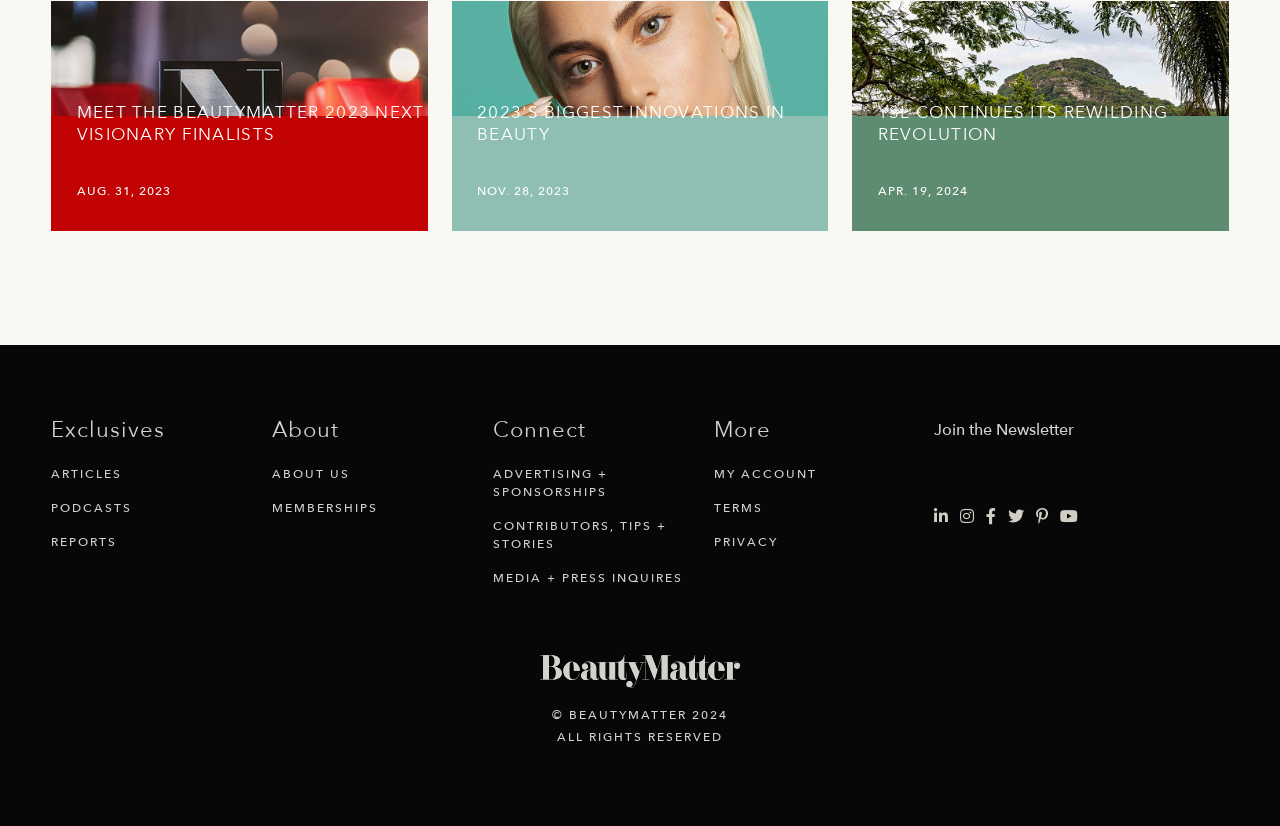What type of content can be found on this webpage?
Provide a detailed and well-explained answer to the question.

By examining the webpage, I can see that it has links to different types of content, including 'ARTICLES', 'PODCASTS', and 'REPORTS', which suggests that the webpage provides a variety of content related to beauty.